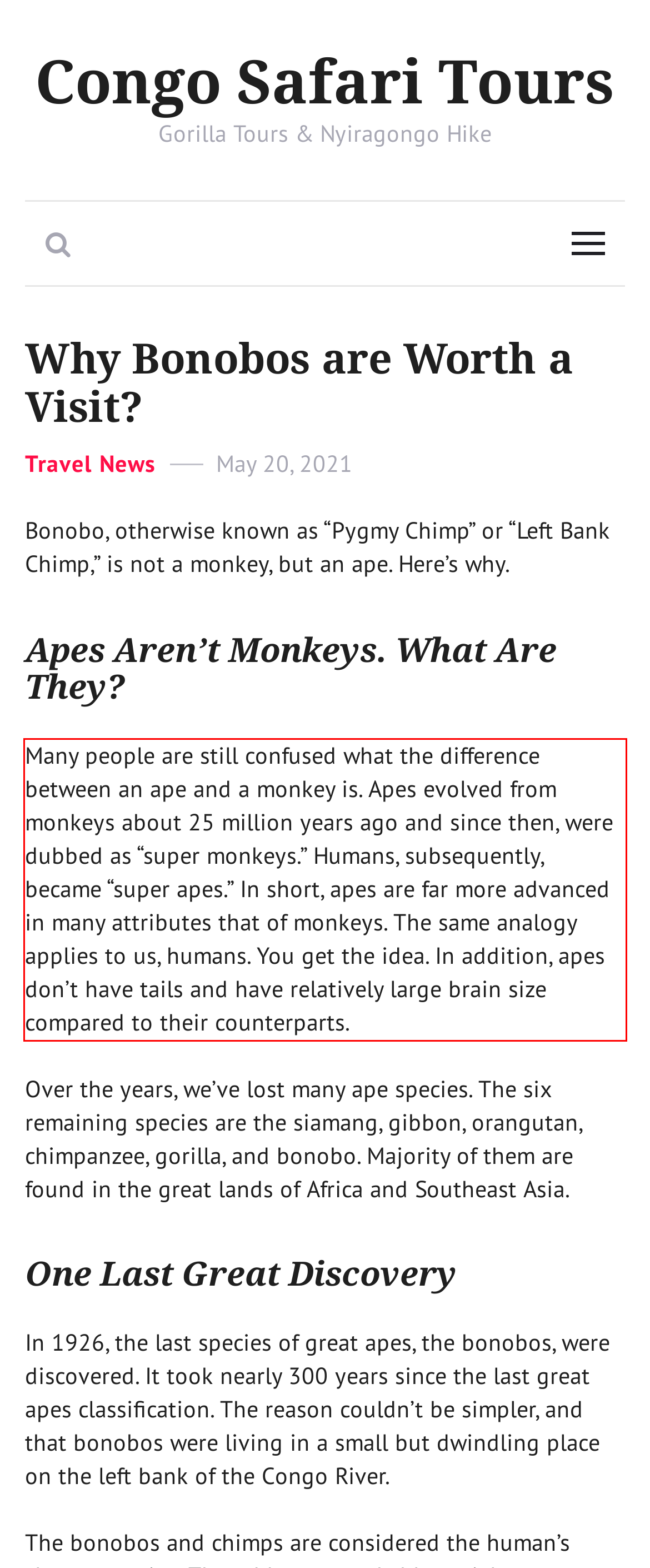Analyze the red bounding box in the provided webpage screenshot and generate the text content contained within.

Many people are still confused what the difference between an ape and a monkey is. Apes evolved from monkeys about 25 million years ago and since then, were dubbed as “super monkeys.” Humans, subsequently, became “super apes.” In short, apes are far more advanced in many attributes that of monkeys. The same analogy applies to us, humans. You get the idea. In addition, apes don’t have tails and have relatively large brain size compared to their counterparts.